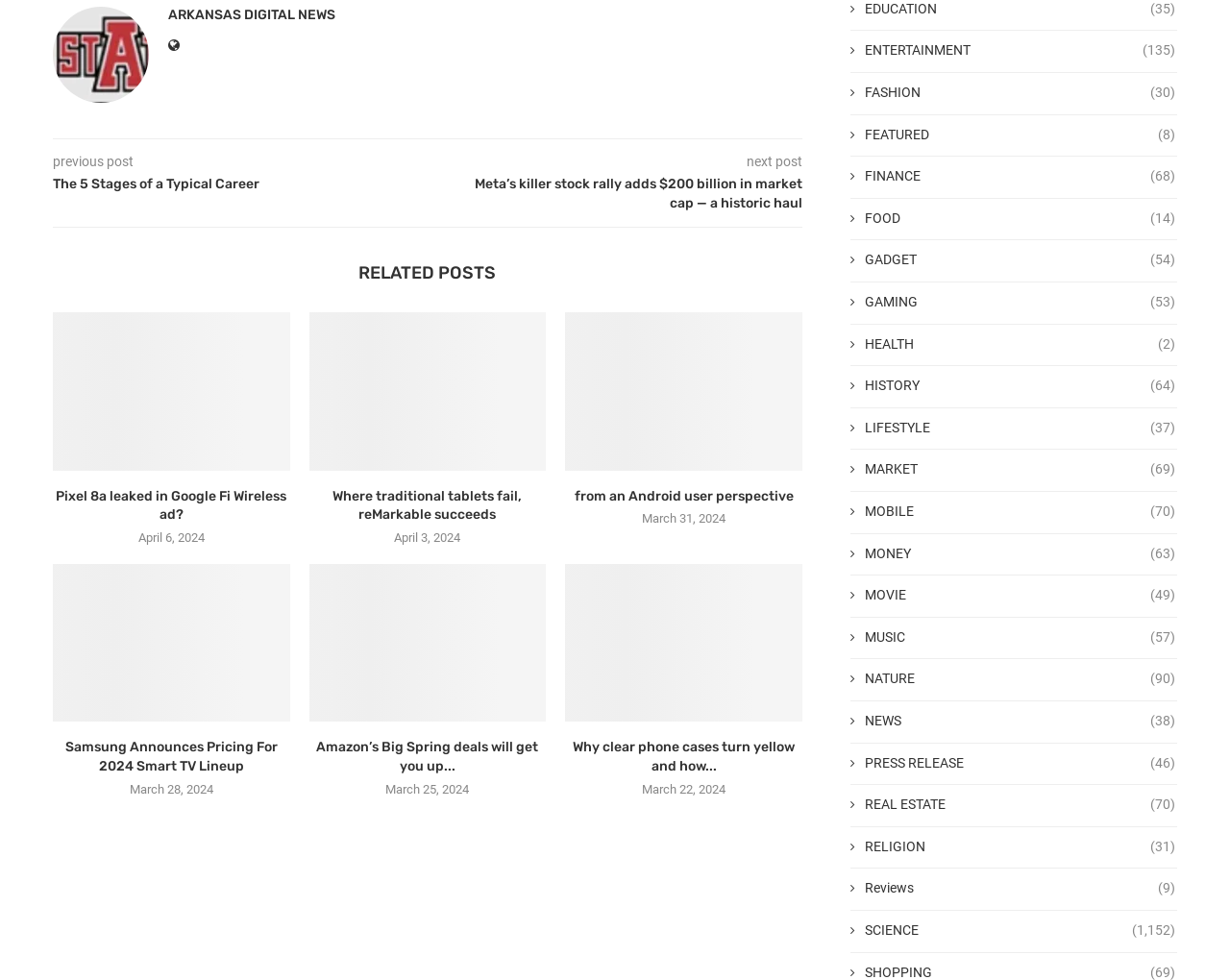How many related posts are displayed on this webpage?
From the image, respond using a single word or phrase.

8